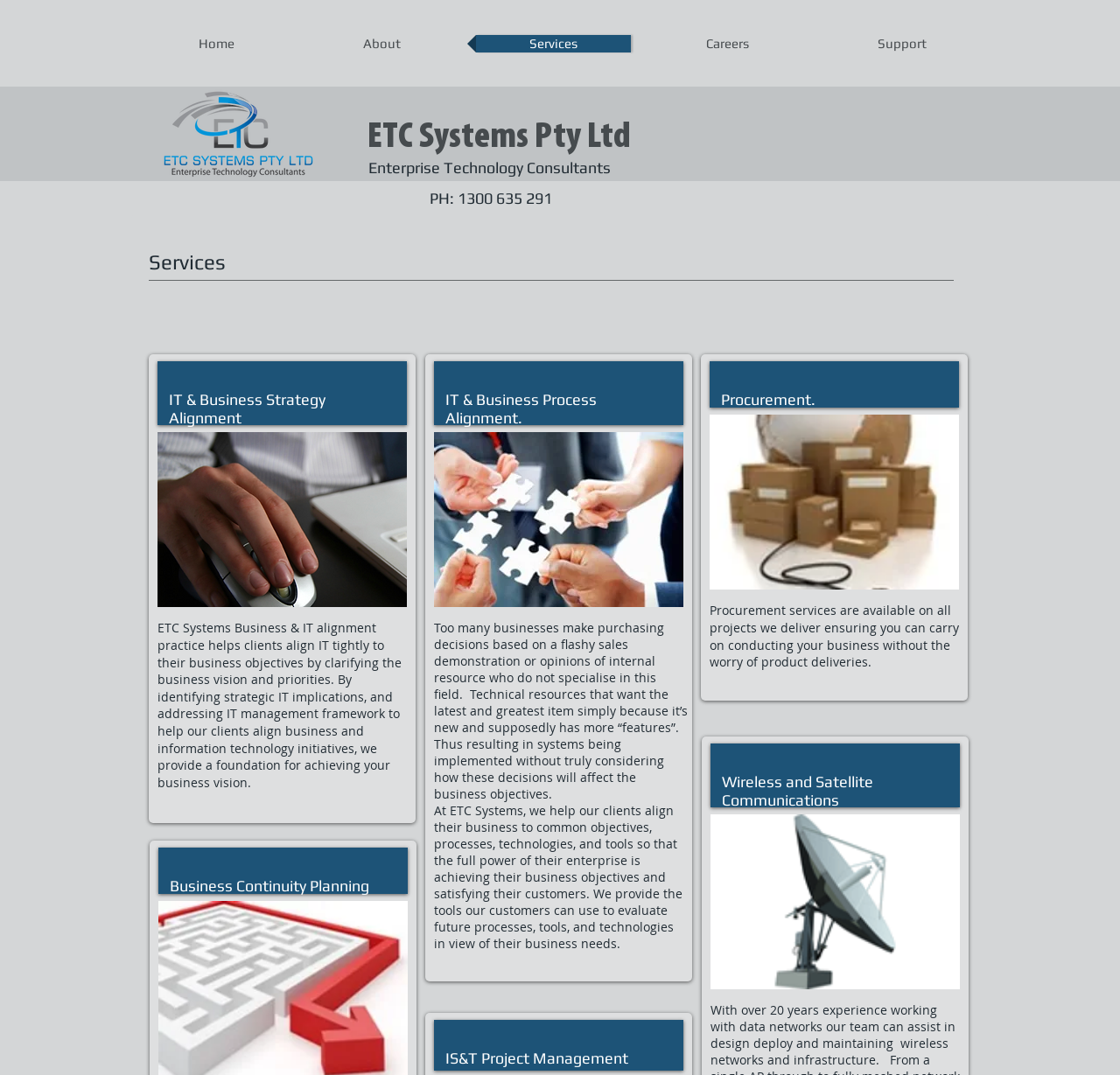Identify the bounding box for the described UI element. Provide the coordinates in (top-left x, top-left y, bottom-right x, bottom-right y) format with values ranging from 0 to 1: Careers

[0.575, 0.033, 0.724, 0.049]